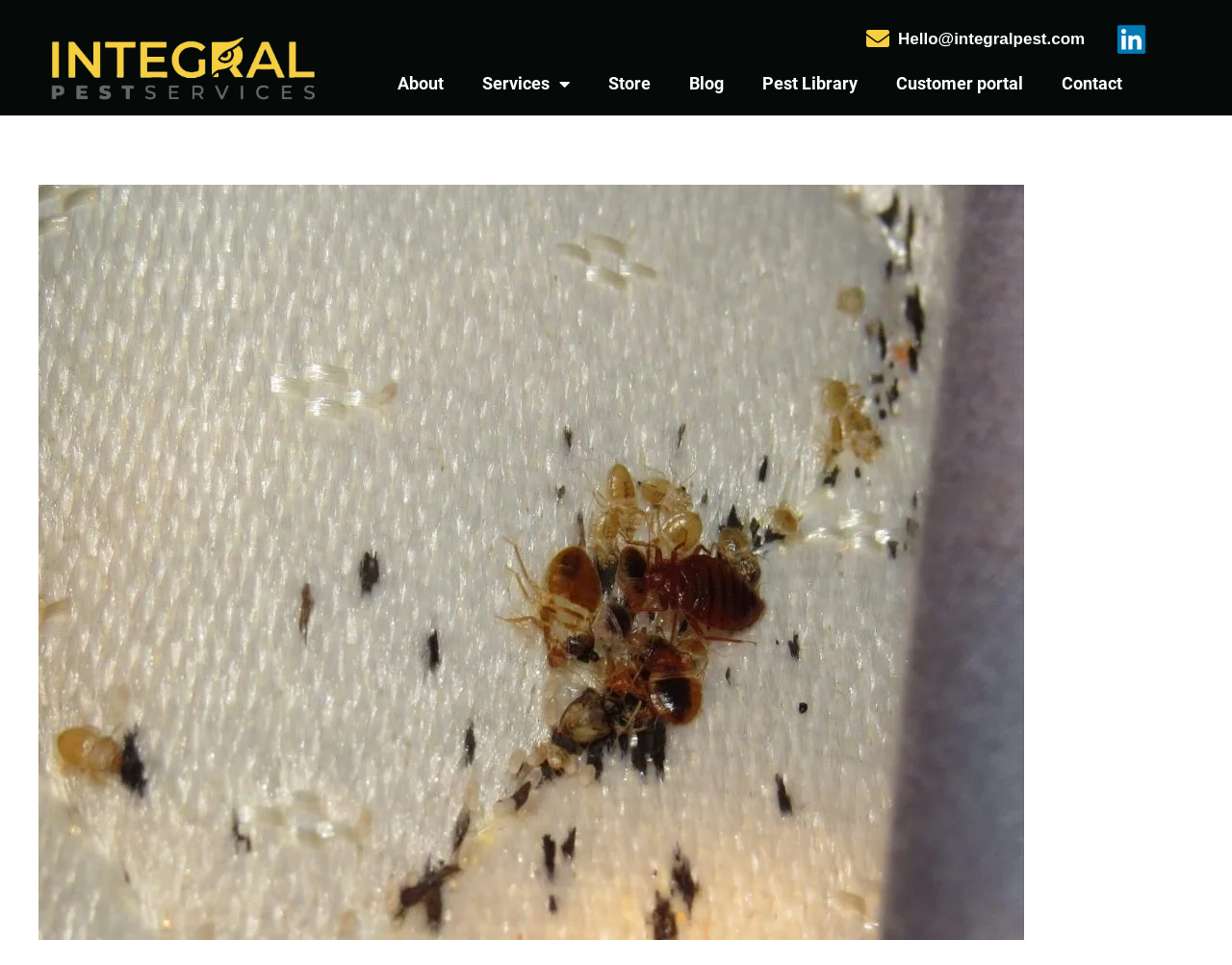Please provide a detailed answer to the question below based on the screenshot: 
What is the main topic of the image on the webpage?

The image on the webpage is related to the topic of bed bug treatment, which is also the main topic of the webpage. The image is likely an illustration or a graphic representation of the topic.